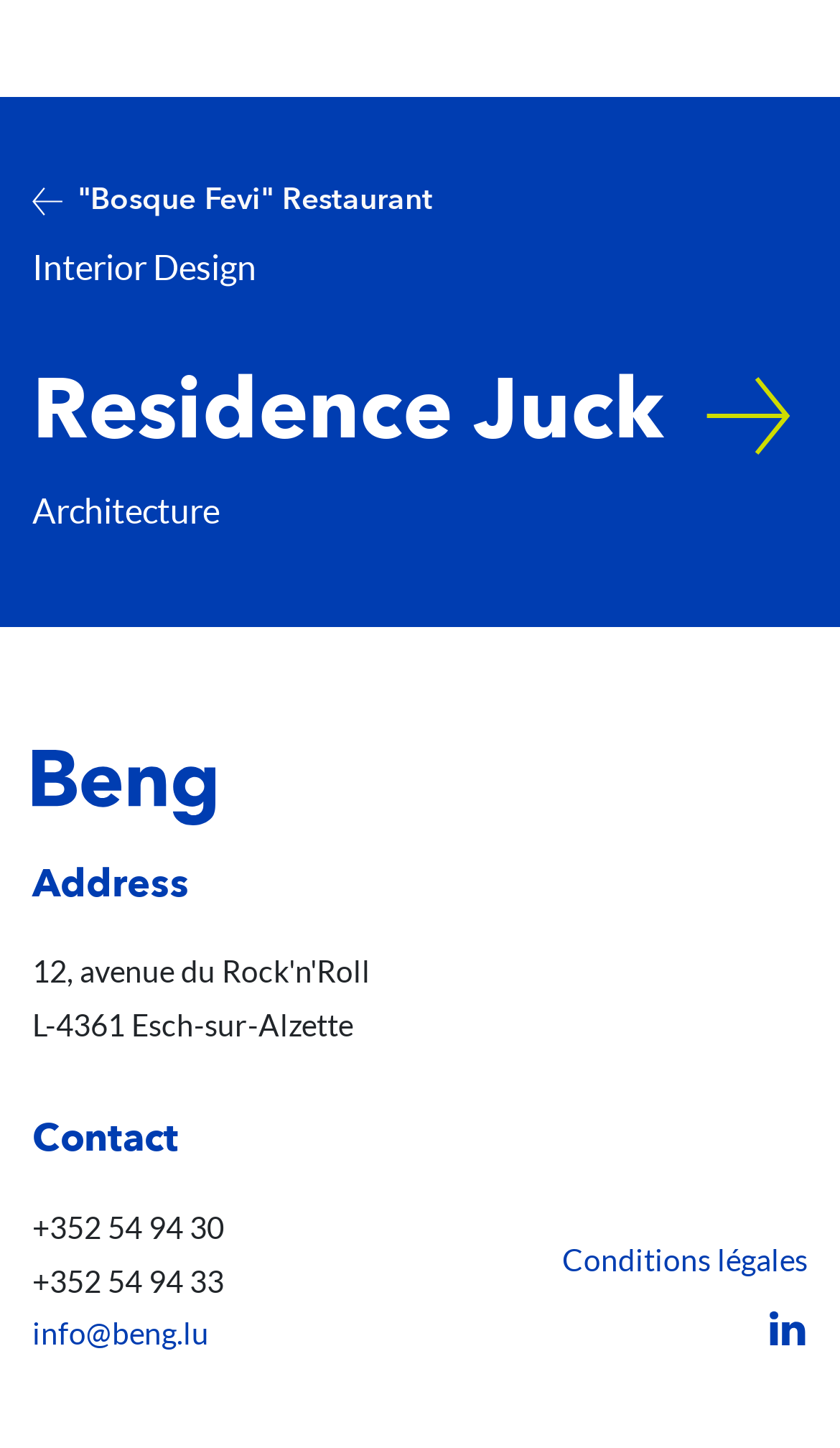Provide a single word or phrase answer to the question: 
What is the address of Beng Architectes Associés?

L-4361 Esch-sur-Alzette